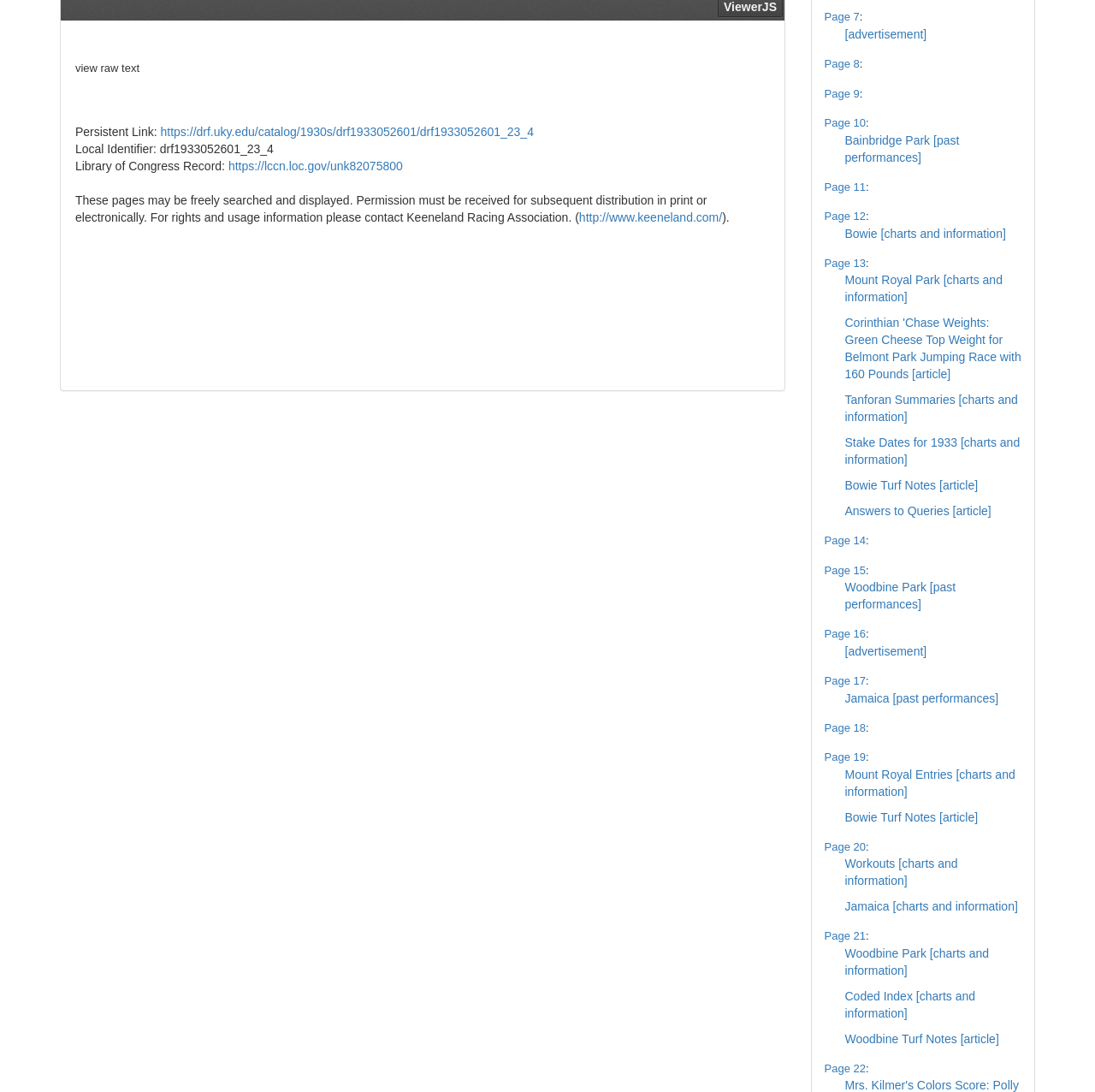Utilize the details in the image to thoroughly answer the following question: What is the Library of Congress Record?

The Library of Congress Record is identified by the LCCN (Library of Congress Control Number) unk82075800, which can be accessed through the URL https://lccn.loc.gov/unk82075800.